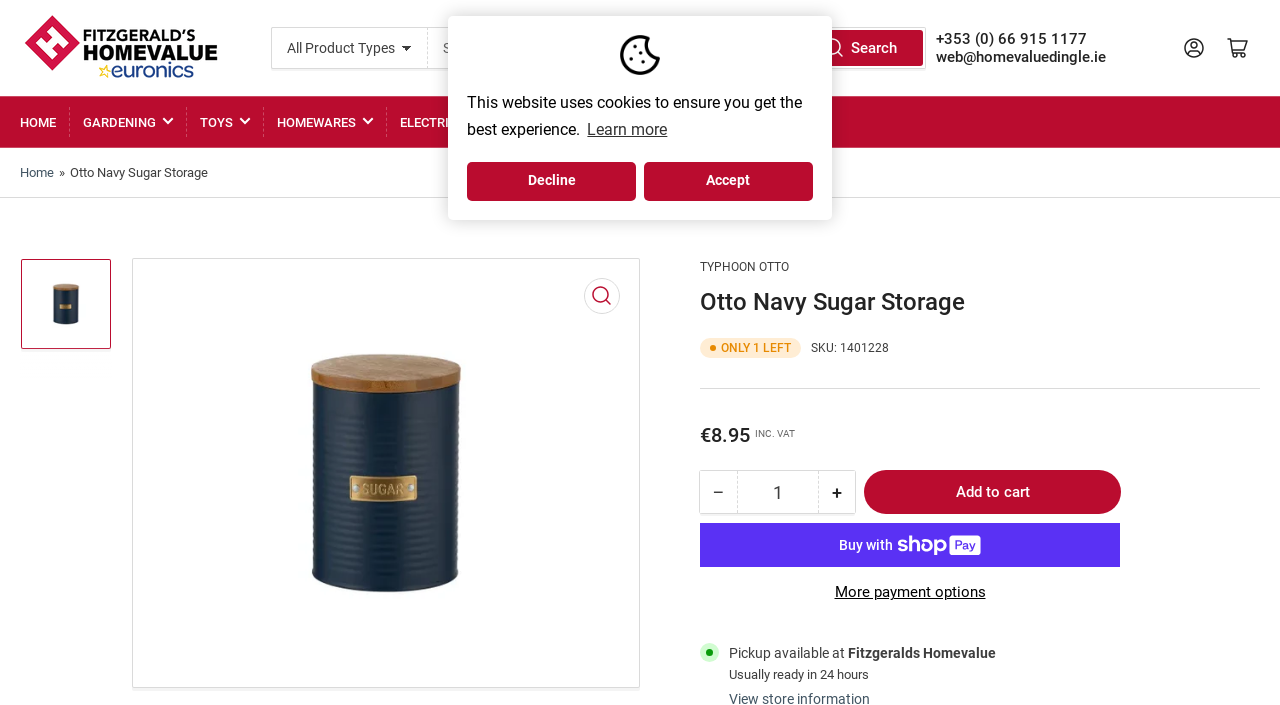Determine the bounding box coordinates (top-left x, top-left y, bottom-right x, bottom-right y) of the UI element described in the following text: Buy now with ShopPayBuy with

[0.547, 0.799, 0.875, 0.862]